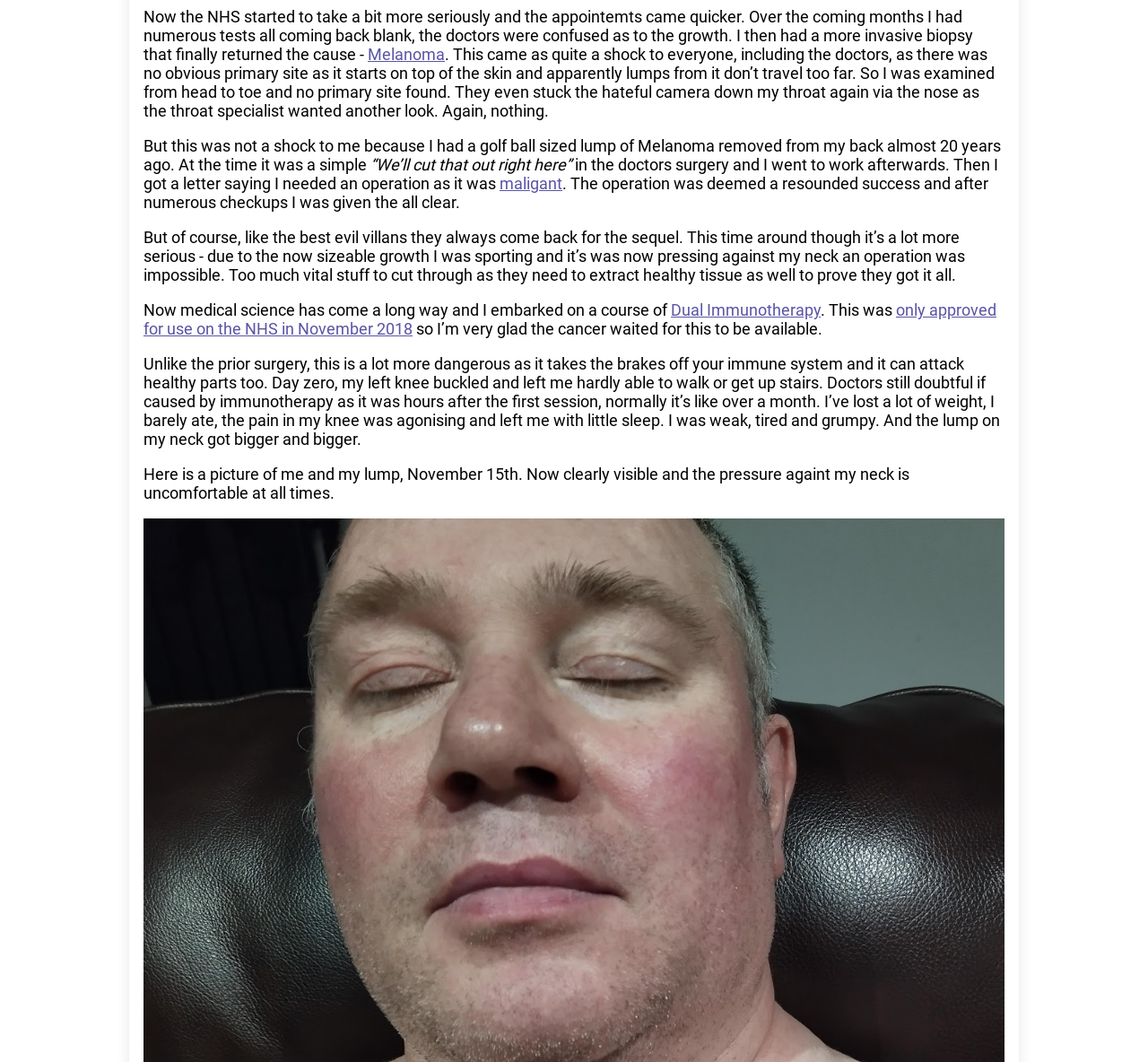Extract the bounding box coordinates for the UI element described by the text: "Dual Immunotherapy". The coordinates should be in the form of [left, top, right, bottom] with values between 0 and 1.

[0.584, 0.283, 0.715, 0.301]